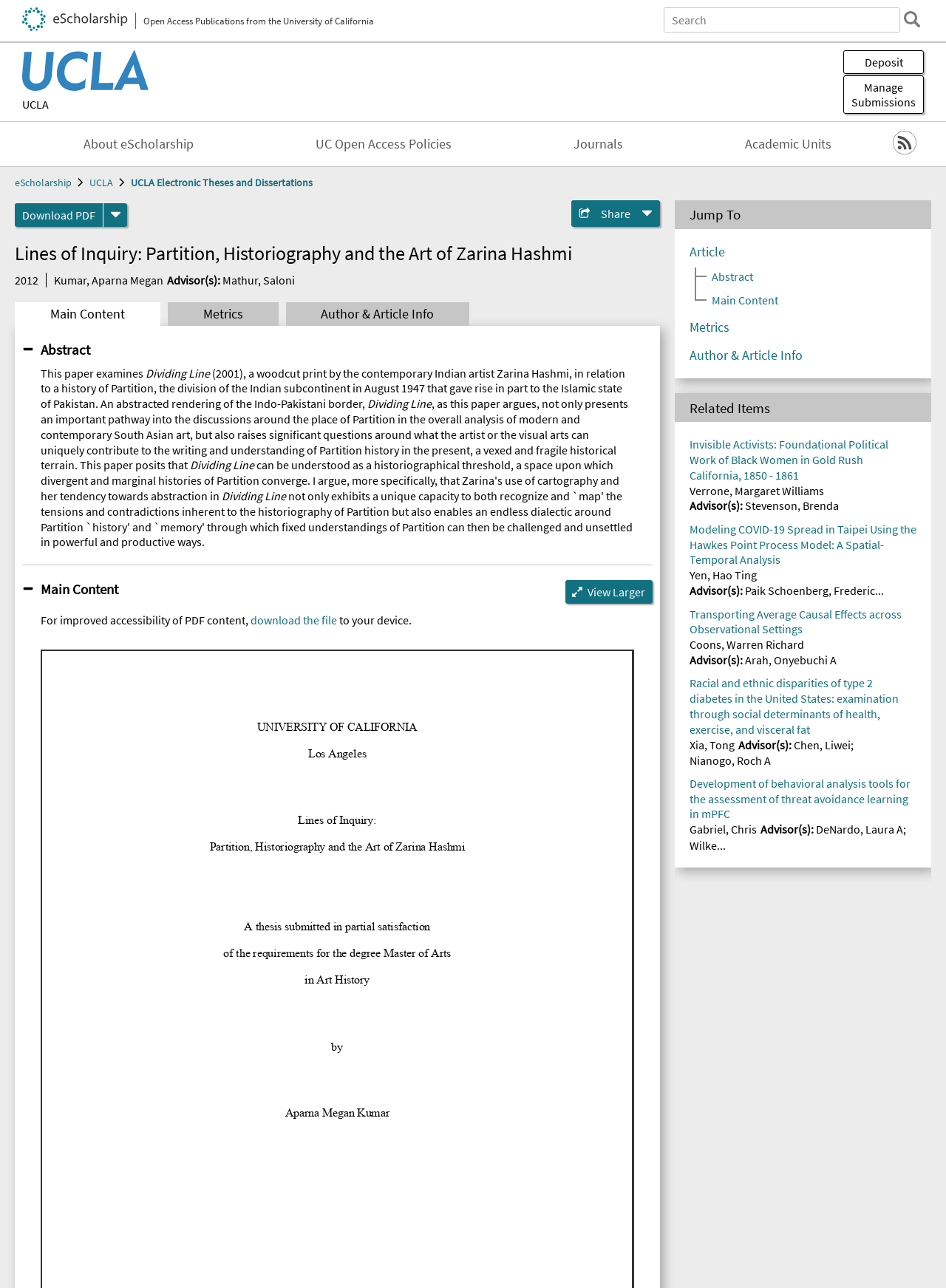Generate a comprehensive caption for the webpage you are viewing.

This webpage is a scholarly article page, specifically a thesis or dissertation page. At the top, there is a banner with the title "Lines of Inquiry: Partition, Historiography and the Art of Zarina Hashmi" and a search box on the right side. Below the banner, there are several links and buttons, including "Deposit", "Manage Submissions", and "About eScholarship". 

On the left side, there is a navigation menu with links to "About eScholarship", "UC Open Access Policies", "Journals", and "Academic Units". There is also an "RSS" link and a "UCLA Electronic Theses and Dissertations" banner.

The main content of the page is divided into several sections. The first section displays the article's title, author, and advisor information. Below this, there is an abstract section that summarizes the article's content, which discusses the artist Zarina Hashmi's woodcut print "Dividing Line" in relation to the history of Partition and its significance in modern and contemporary South Asian art.

Following the abstract, there are several buttons, including "Main Content", "Metrics", and "Author & Article Info". The main content section appears to be hidden, with a "View Larger" button available to expand it.

On the right side of the page, there is a "Jump To" section with links to different parts of the article, including the abstract, main content, metrics, and author information. Below this, there is a "Related Items" section that lists several other scholarly articles, each with its title, author, and advisor information.

Overall, this webpage is a detailed and informative page for a scholarly article, providing access to the article's content, metadata, and related resources.